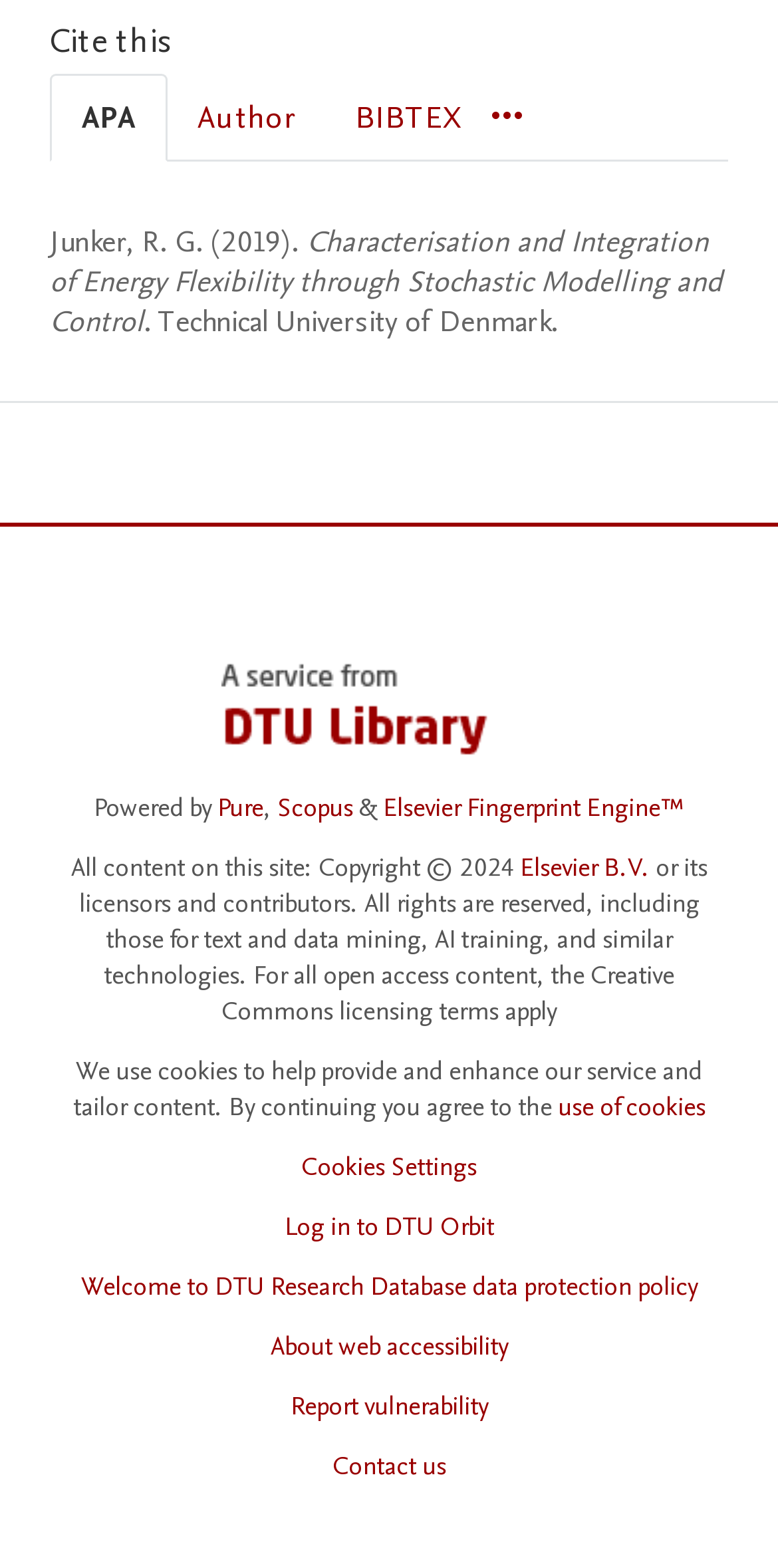Determine the bounding box coordinates of the section to be clicked to follow the instruction: "Click the 'Survival Masterplan' link". The coordinates should be given as four float numbers between 0 and 1, formatted as [left, top, right, bottom].

None